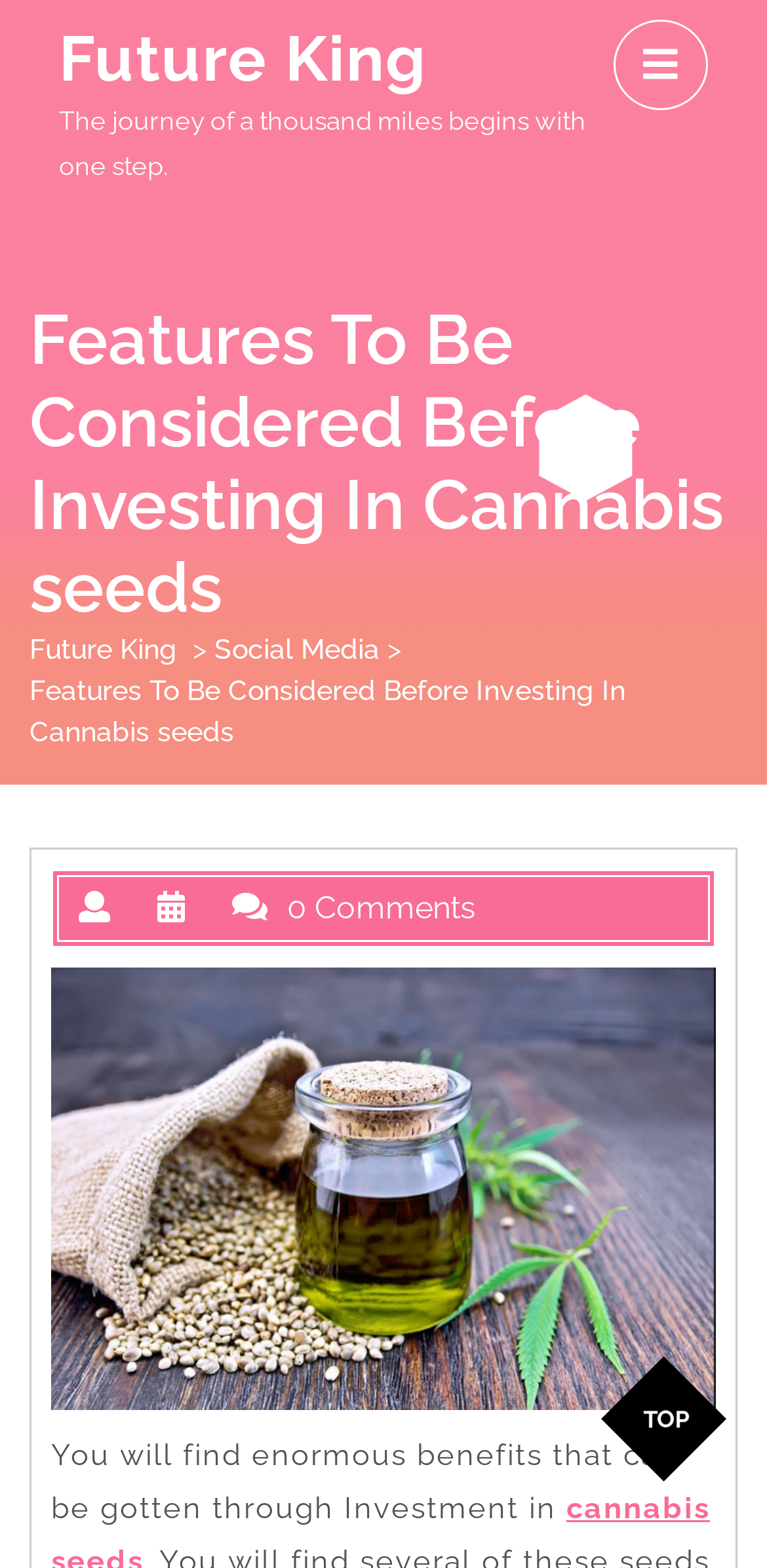What is the purpose of the 'TOP' tab?
Examine the screenshot and reply with a single word or phrase.

To go to the top of the webpage